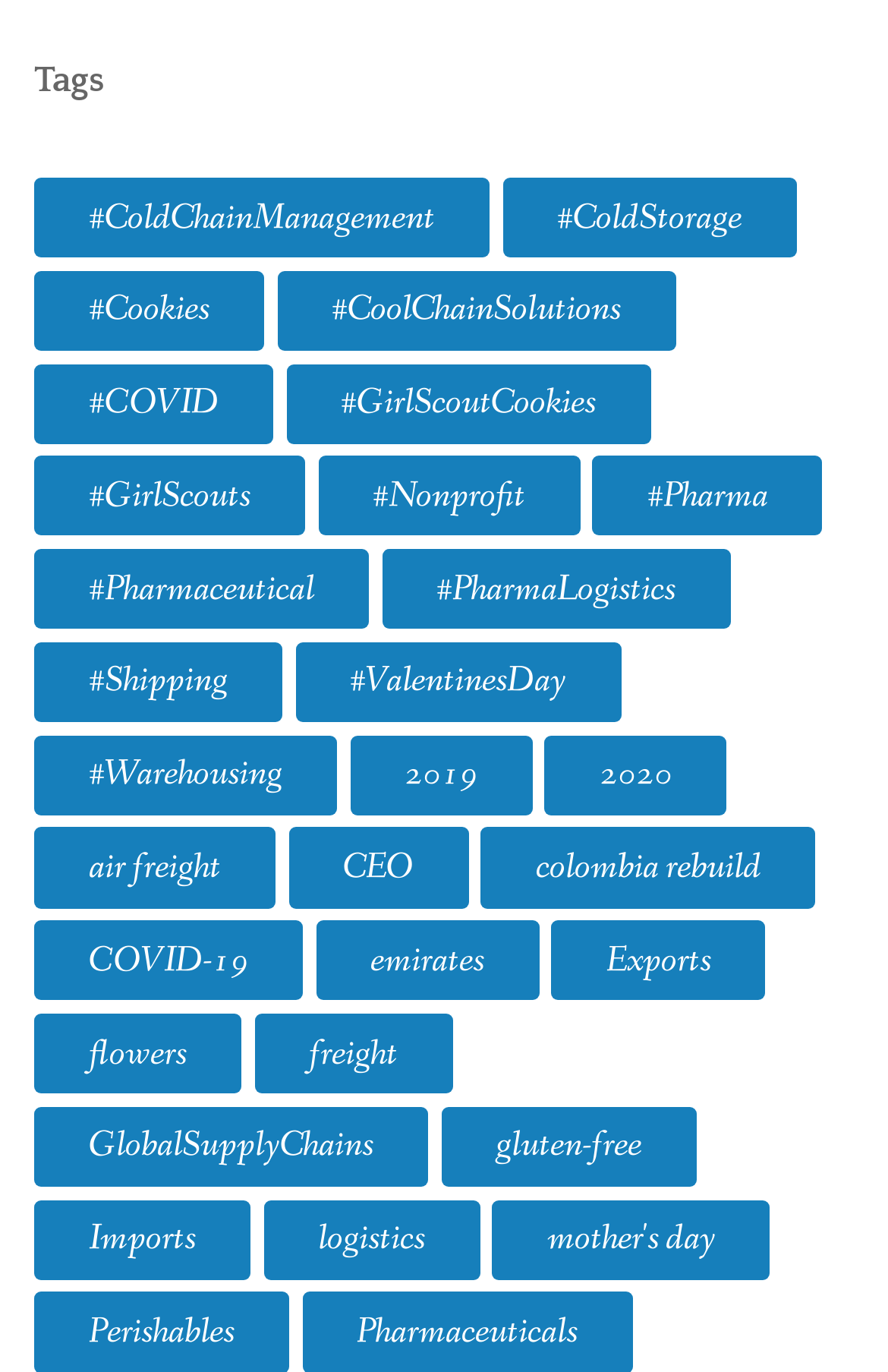Please identify the bounding box coordinates of the area I need to click to accomplish the following instruction: "Toggle the Menu".

None